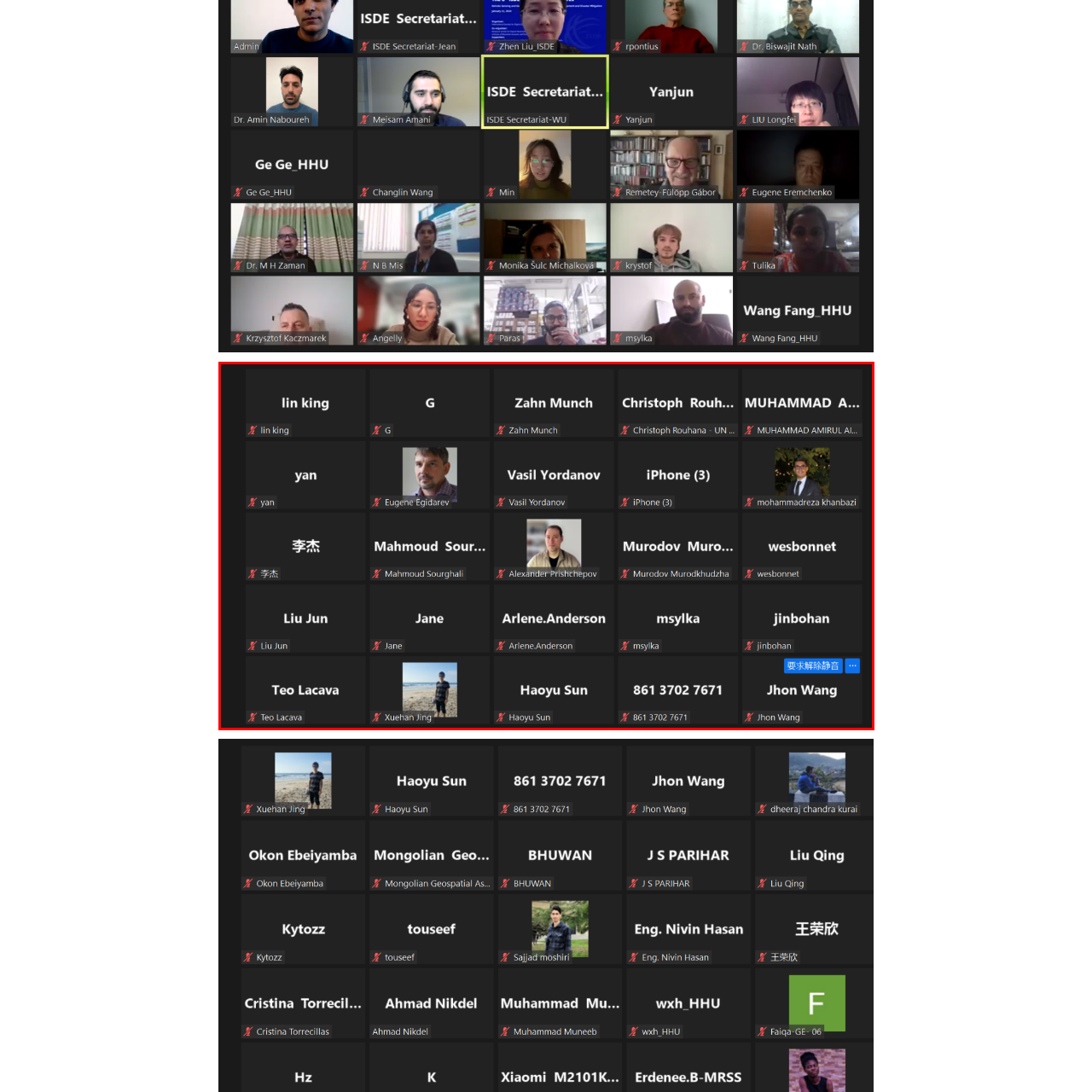Observe the image enclosed by the red rectangle, What device is 'iPhone (3)' using?
 Give a single word or phrase as your answer.

Mobile device